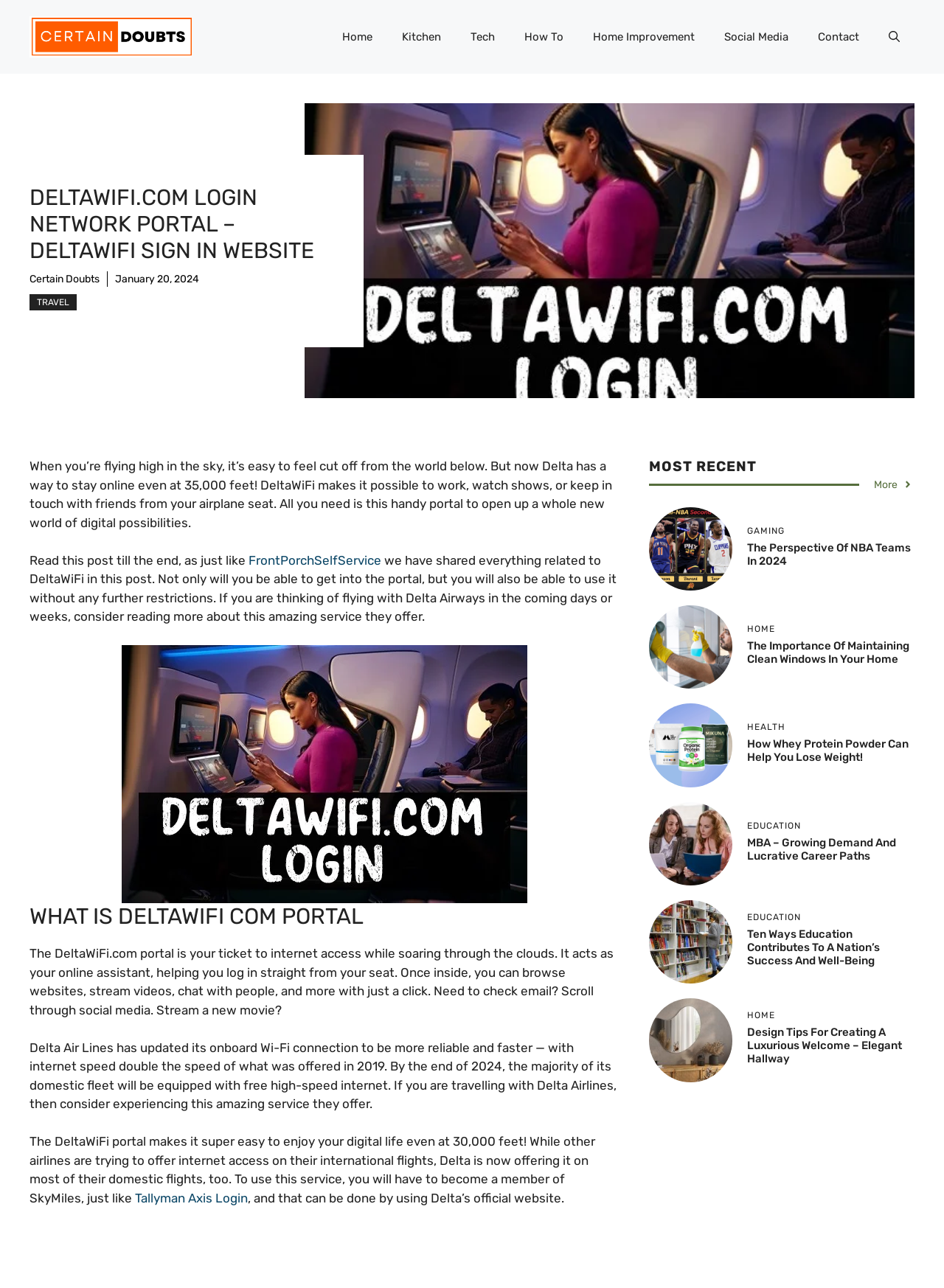What is the name of the airline offering Wi-Fi?
Look at the screenshot and respond with one word or a short phrase.

Delta